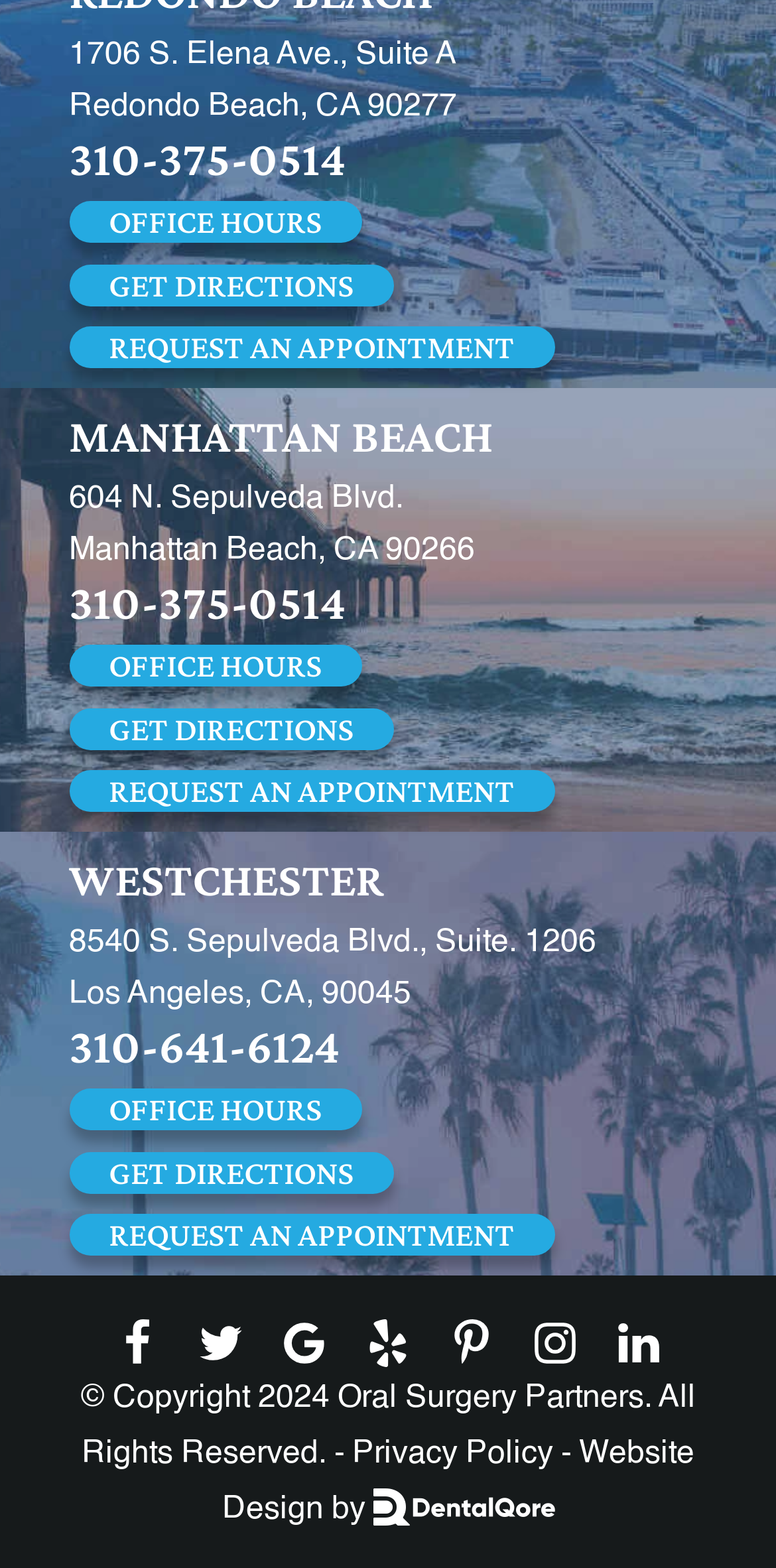Identify the bounding box coordinates of the element that should be clicked to fulfill this task: "Get directions to the Redondo Beach office". The coordinates should be provided as four float numbers between 0 and 1, i.e., [left, top, right, bottom].

[0.088, 0.168, 0.506, 0.195]